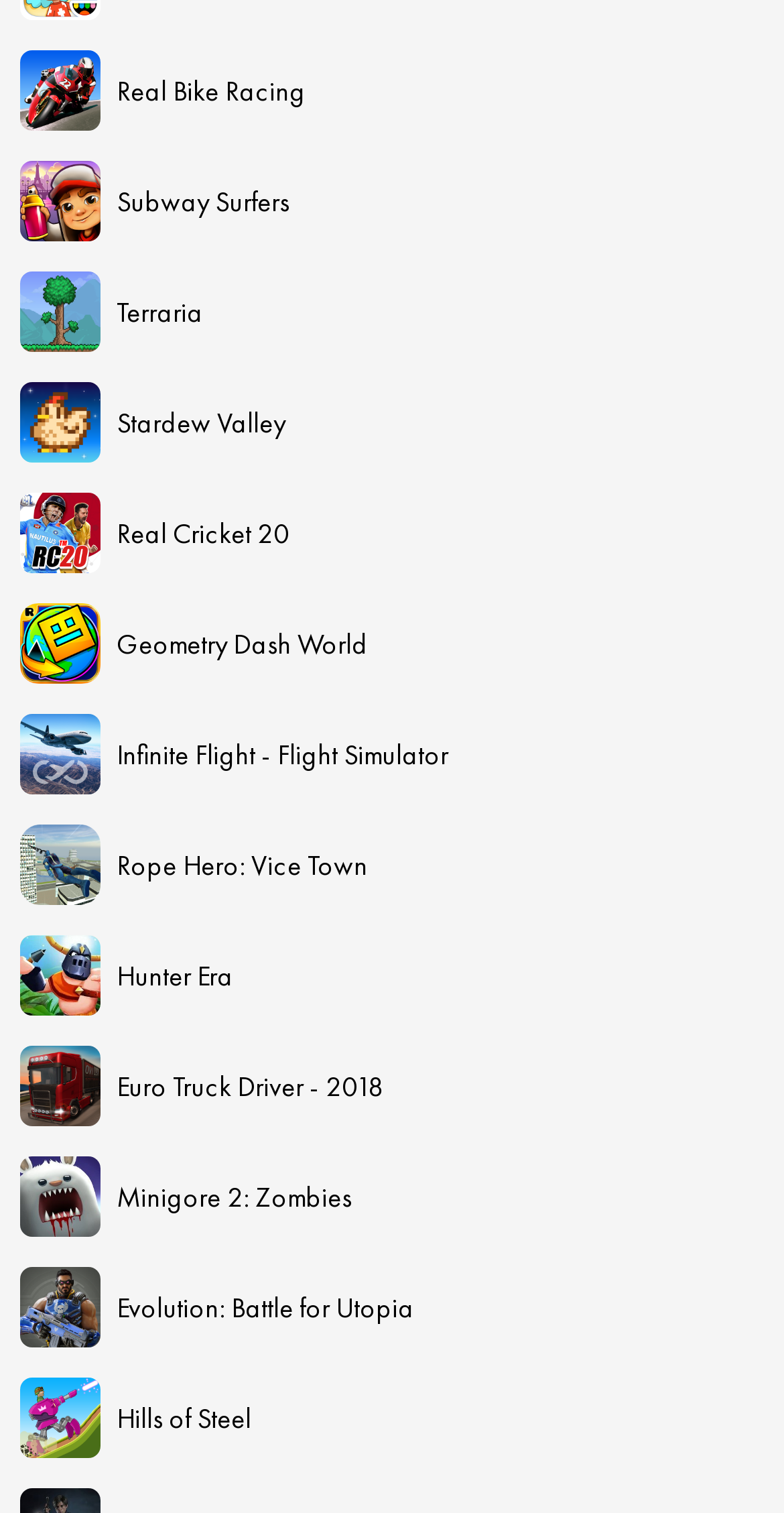Please identify the bounding box coordinates of the element that needs to be clicked to execute the following command: "Make a DONATE". Provide the bounding box using four float numbers between 0 and 1, formatted as [left, top, right, bottom].

None